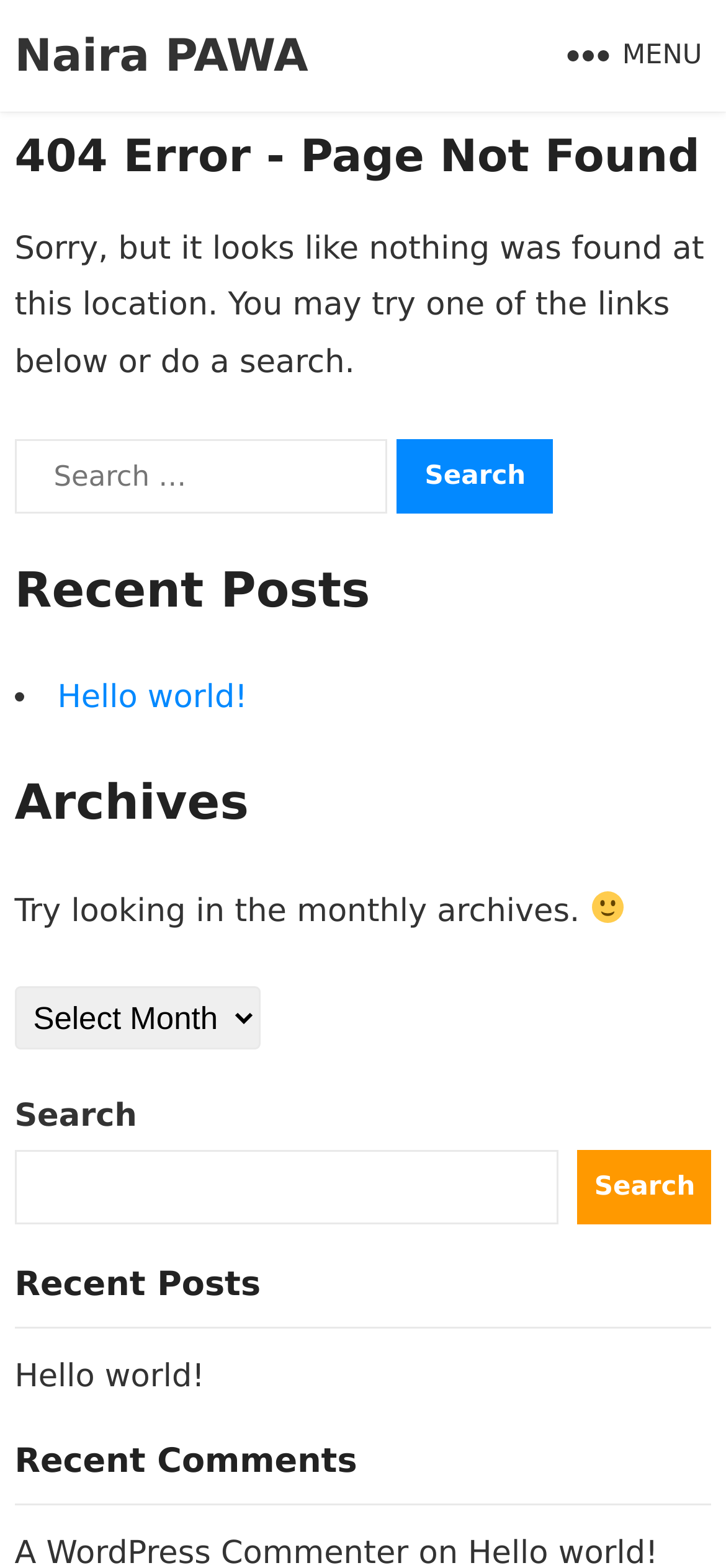Please provide the bounding box coordinates for the element that needs to be clicked to perform the following instruction: "Click the MENU button". The coordinates should be given as four float numbers between 0 and 1, i.e., [left, top, right, bottom].

[0.776, 0.011, 0.967, 0.058]